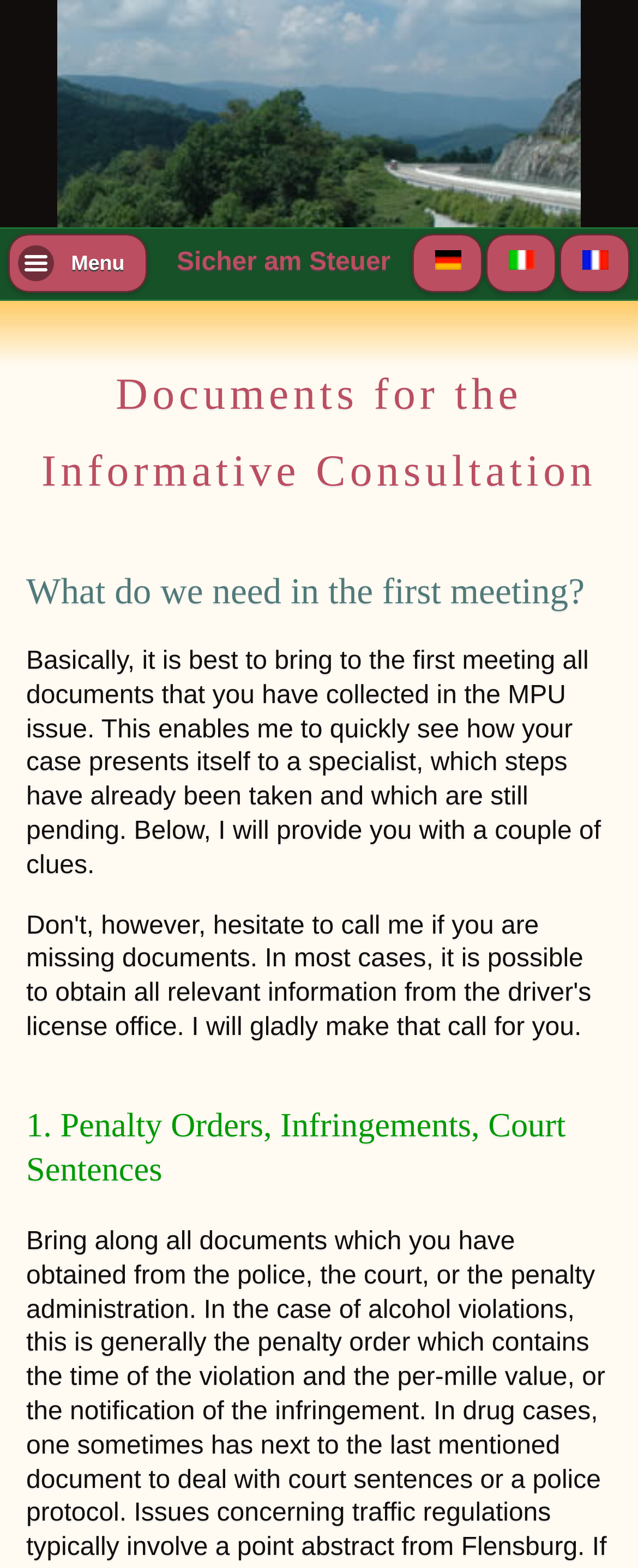Please find and generate the text of the main heading on the webpage.

Sicher am Steuer